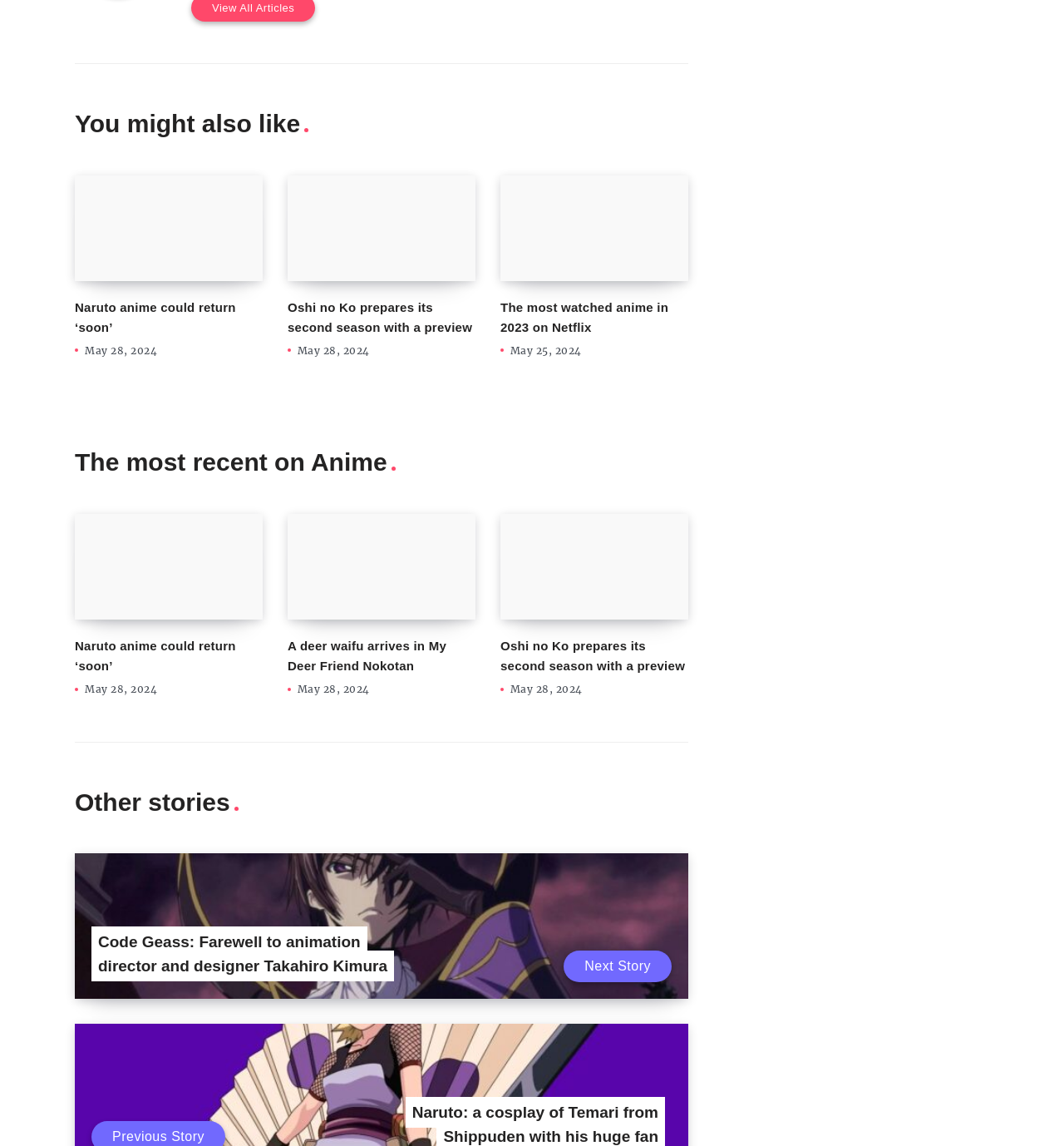Can you pinpoint the bounding box coordinates for the clickable element required for this instruction: "Click on 'Naruto anime could return’soon'"? The coordinates should be four float numbers between 0 and 1, i.e., [left, top, right, bottom].

[0.07, 0.153, 0.247, 0.245]